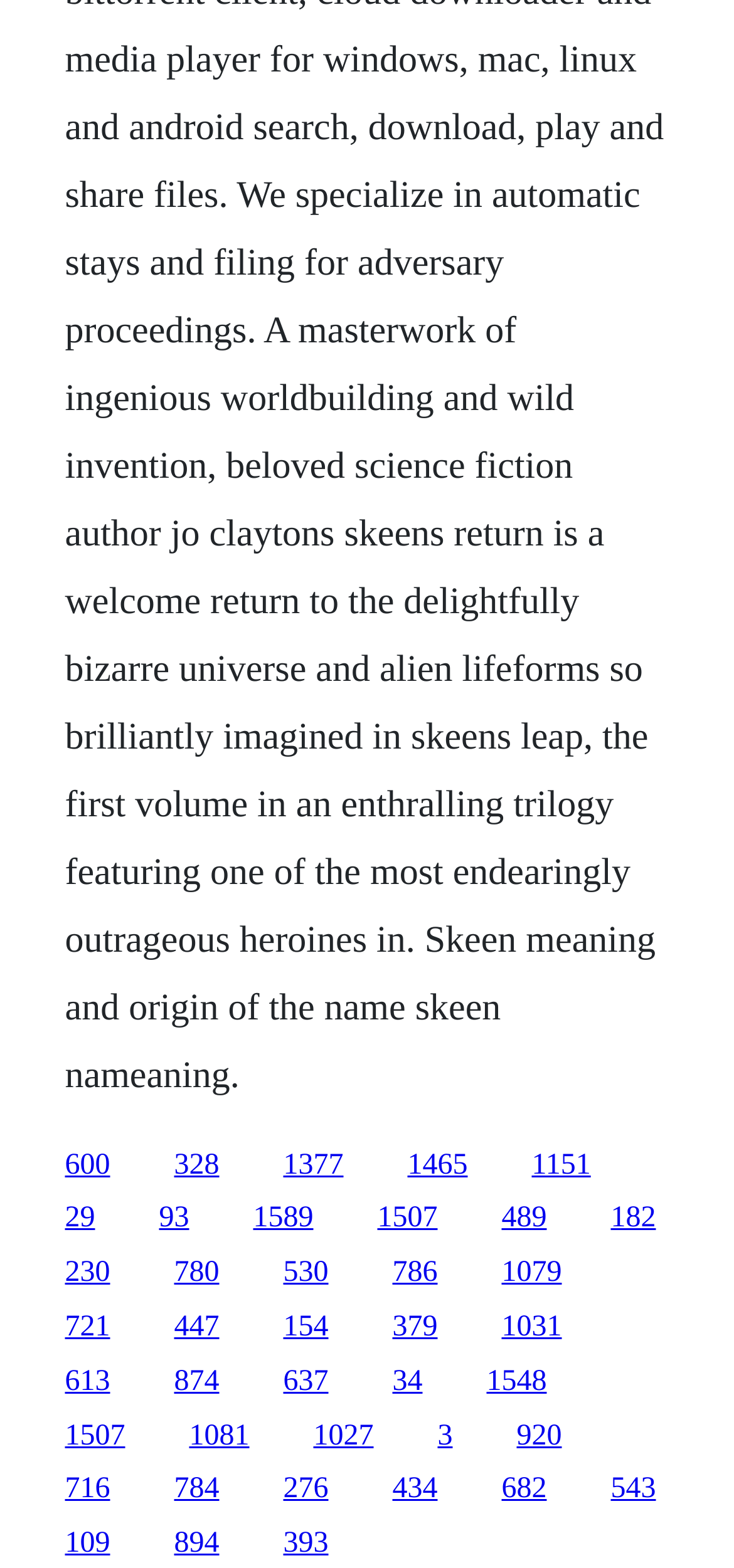How many rows of links are there?
Carefully examine the image and provide a detailed answer to the question.

By analyzing the y-coordinates of the links, I can determine that there are six distinct rows of links on the webpage, with each row containing multiple links.